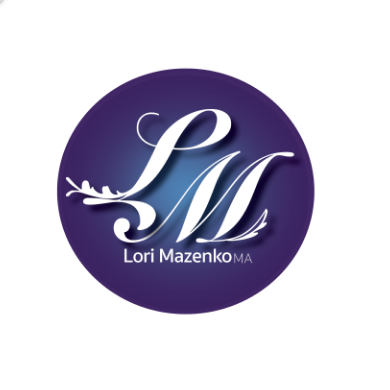Offer a detailed account of the various components present in the image.

The image features a logo for Lori Mazenko, MA, set against a rich purple background. The logo prominently displays the initials "LM" in an elegant and artistic font, enhanced by a decorative flourish that adds a touch of sophistication. Beneath the initials, the full name "Lori Mazenko" is clearly presented, establishing her brand identity. This logo is indicative of her professional focus, likely in the realm of counseling or mental health resources, inviting viewers to connect with her offerings and expertise.